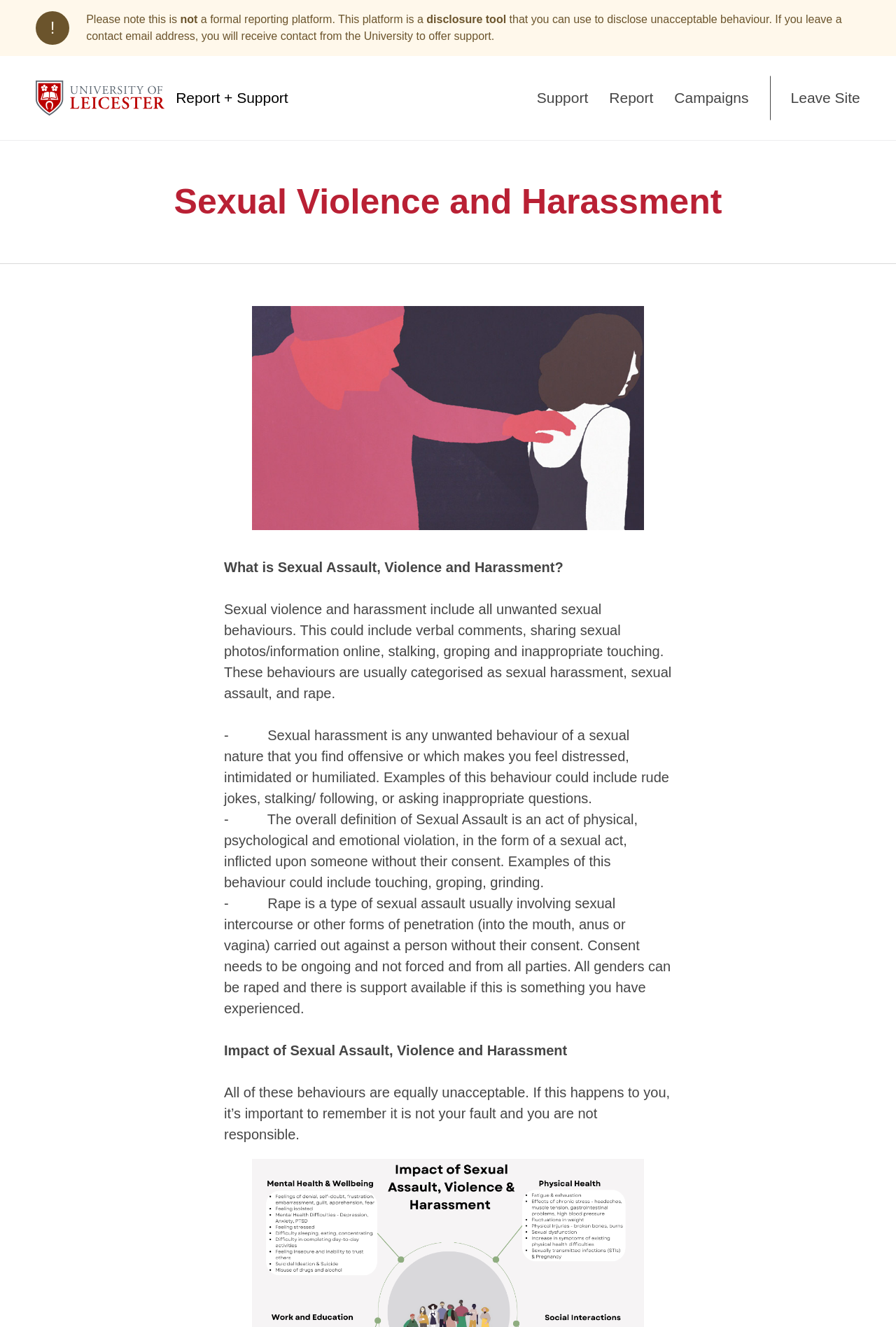What behaviors are considered sexual harassment?
Answer briefly with a single word or phrase based on the image.

Unwanted sexual behaviors